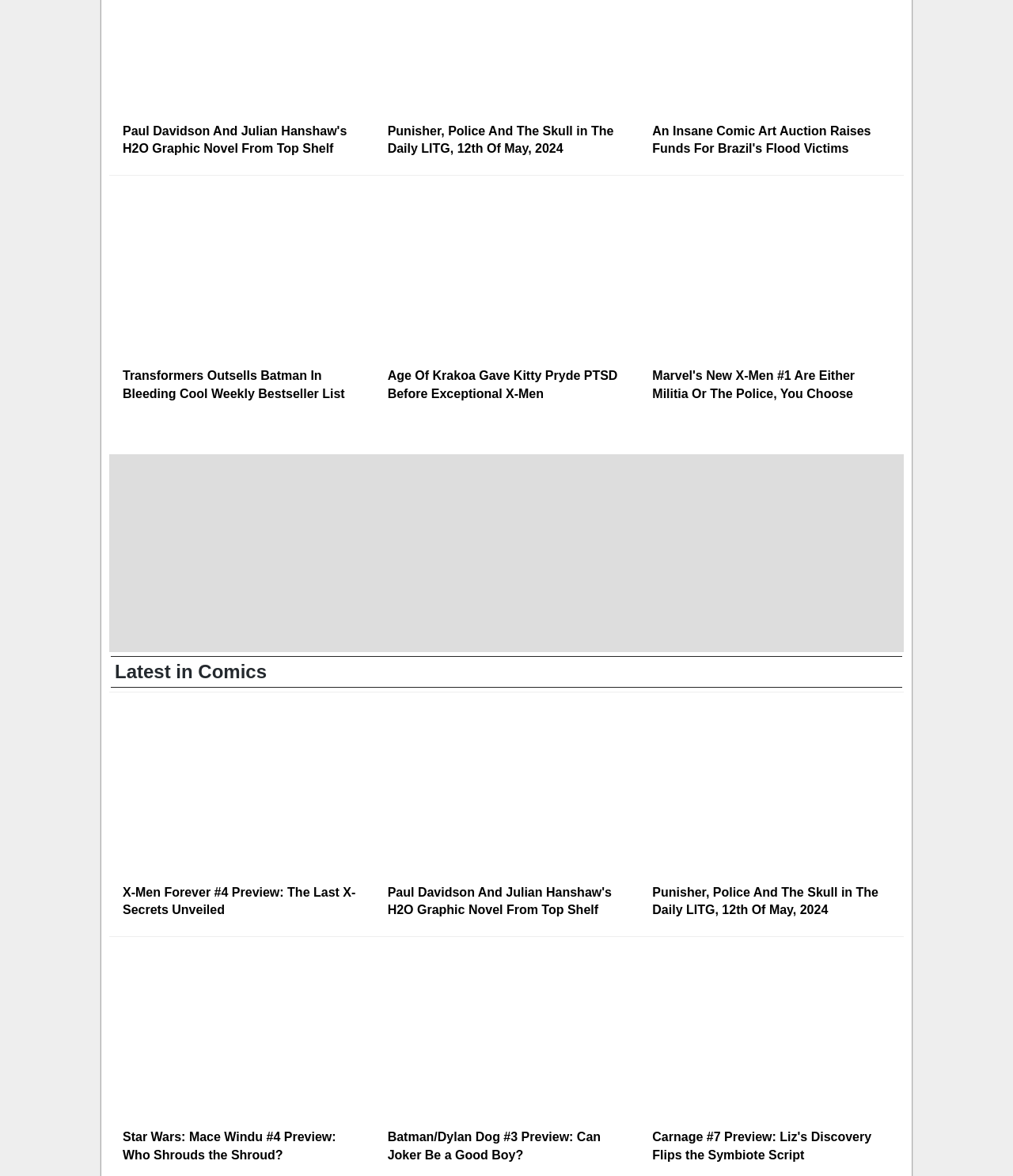Provide a one-word or short-phrase response to the question:
How many articles are on this webpage?

10